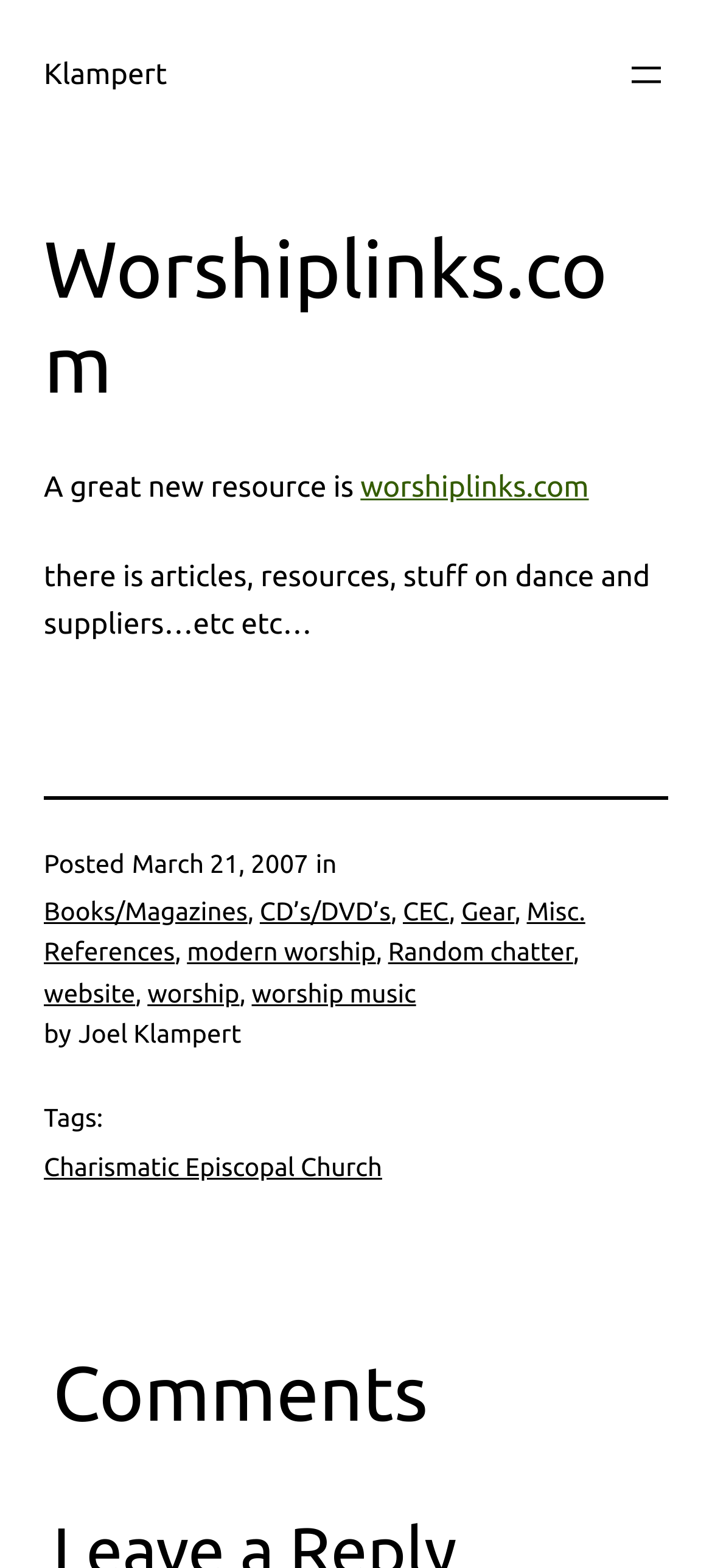What is the name of the author?
Give a one-word or short-phrase answer derived from the screenshot.

Joel Klampert